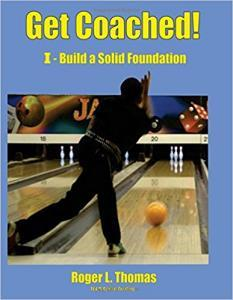What is the sport depicted in the dynamic scene on the book cover?
Ensure your answer is thorough and detailed.

The sport depicted in the dynamic scene on the book cover is bowling because the caption describes a bowler in action, poised to release the ball towards the lane, and also mentions colorful bowling pins and a bowling ball, which are all elements associated with the sport of bowling.